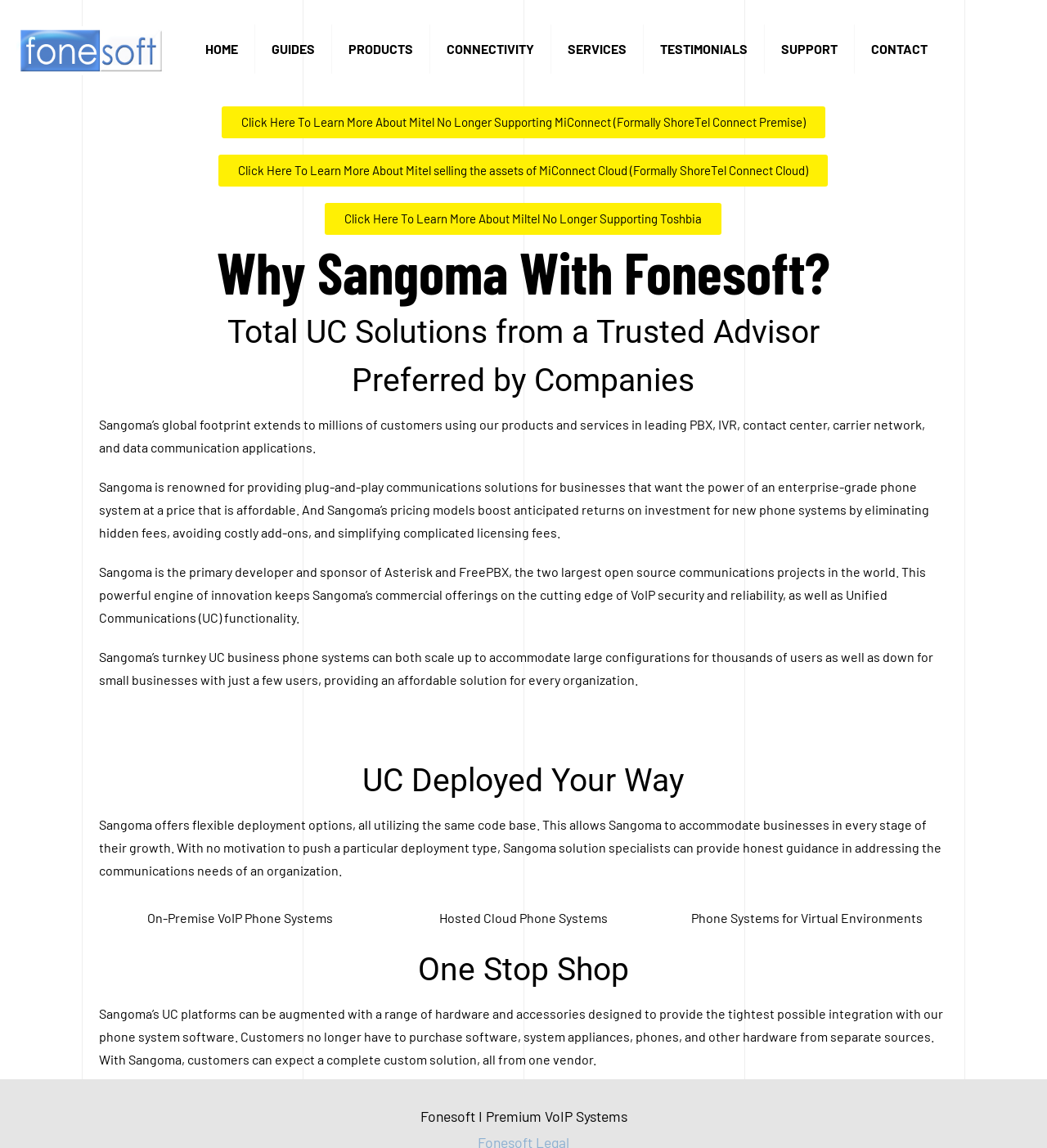Please specify the bounding box coordinates in the format (top-left x, top-left y, bottom-right x, bottom-right y), with all values as floating point numbers between 0 and 1. Identify the bounding box of the UI element described by: GUIDES

[0.243, 0.0, 0.317, 0.086]